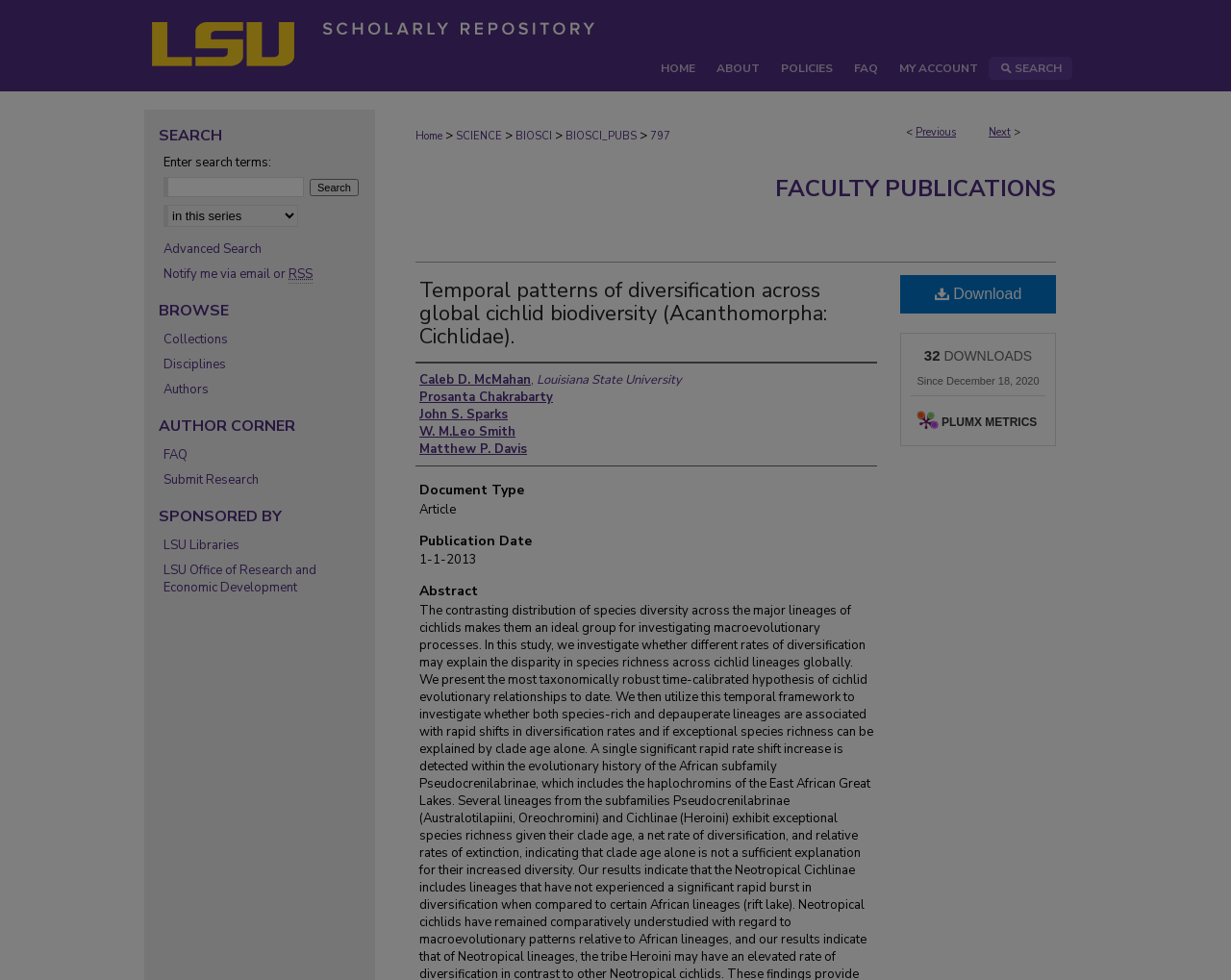Pinpoint the bounding box coordinates of the area that must be clicked to complete this instruction: "Click on the 'HOME' link".

[0.528, 0.058, 0.573, 0.081]